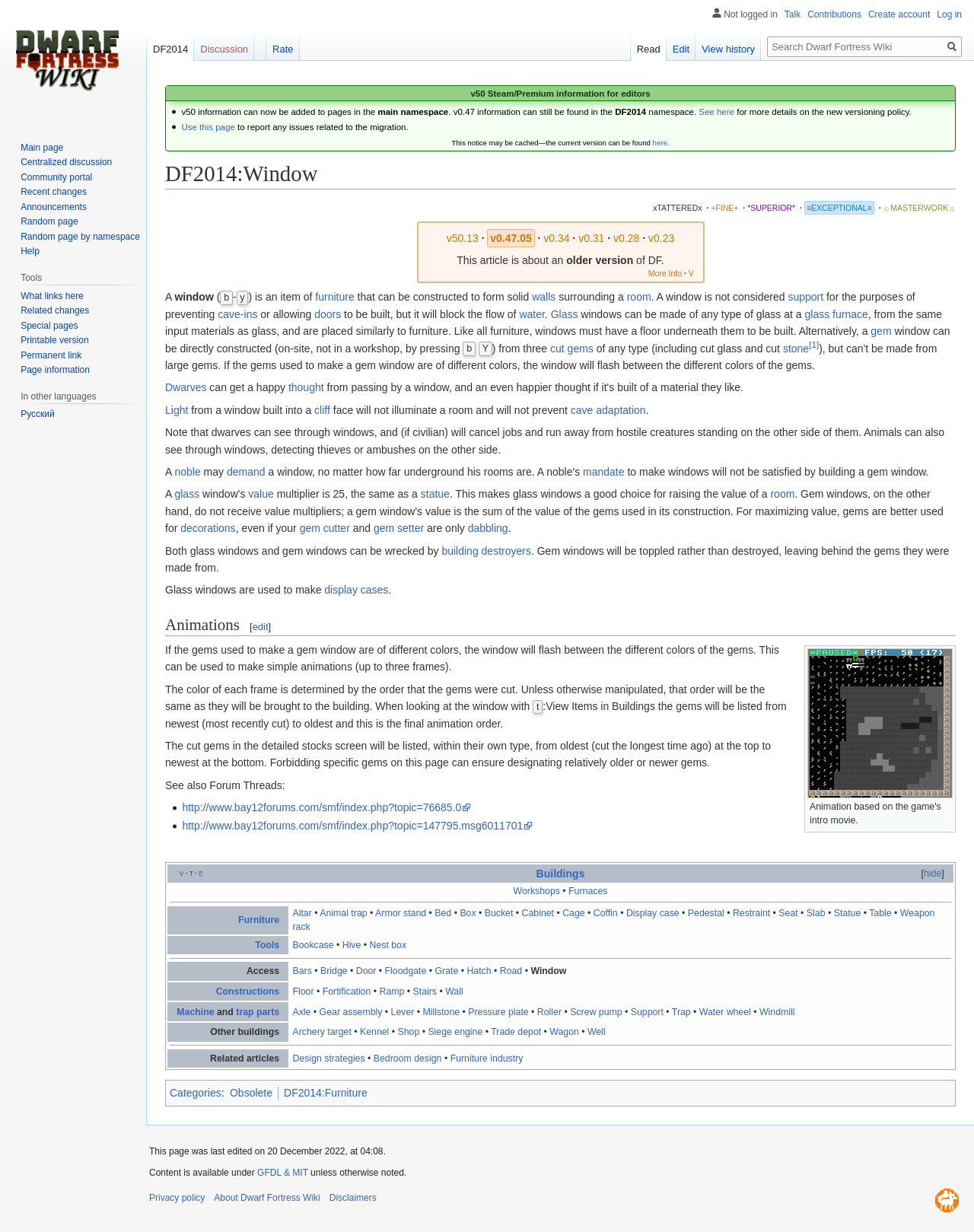What can dwarves get from seeing a window?
Look at the screenshot and give a one-word or phrase answer.

A happy thought